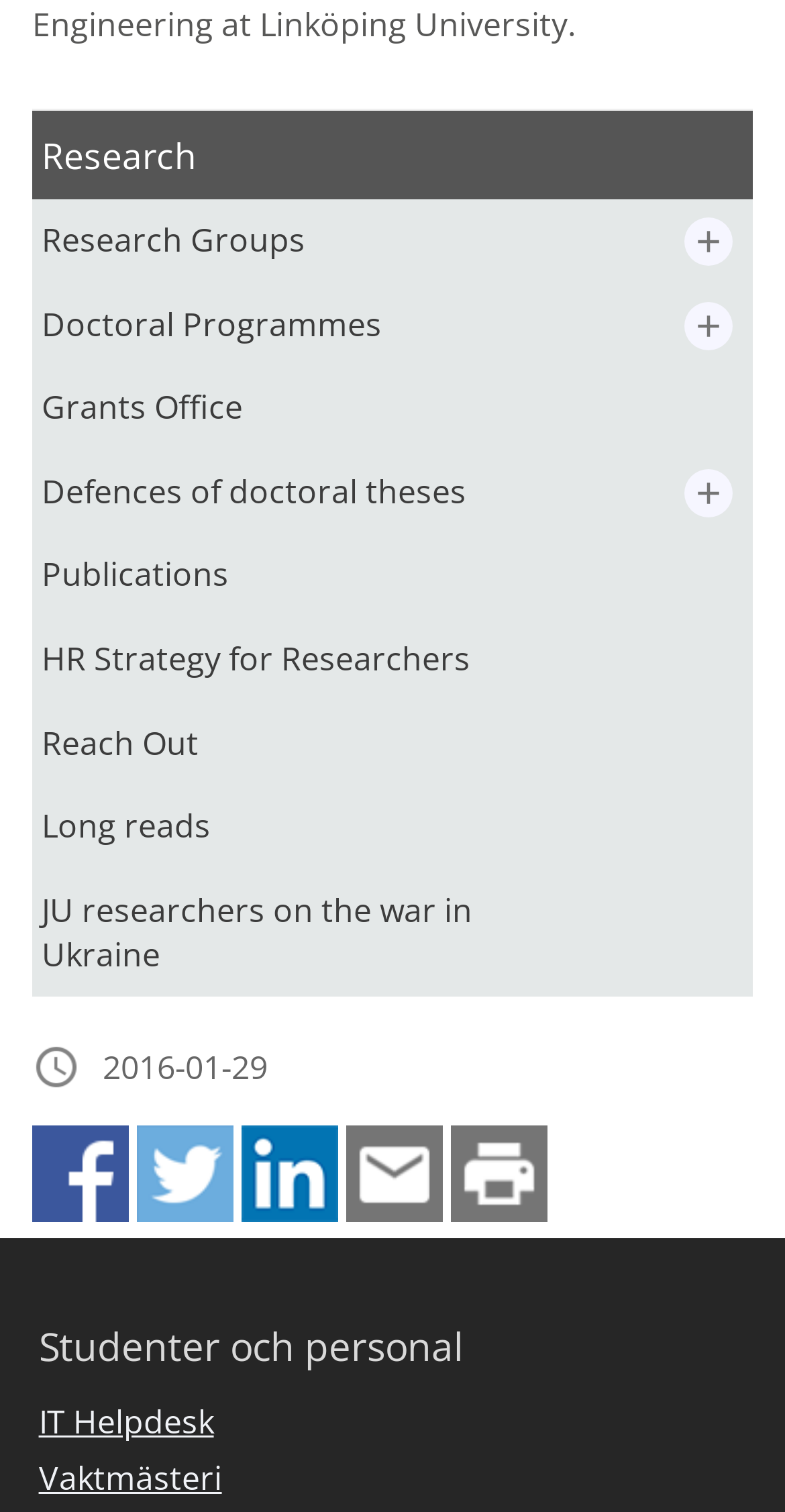Locate the bounding box coordinates of the element you need to click to accomplish the task described by this instruction: "Click on Research".

[0.041, 0.074, 0.959, 0.131]